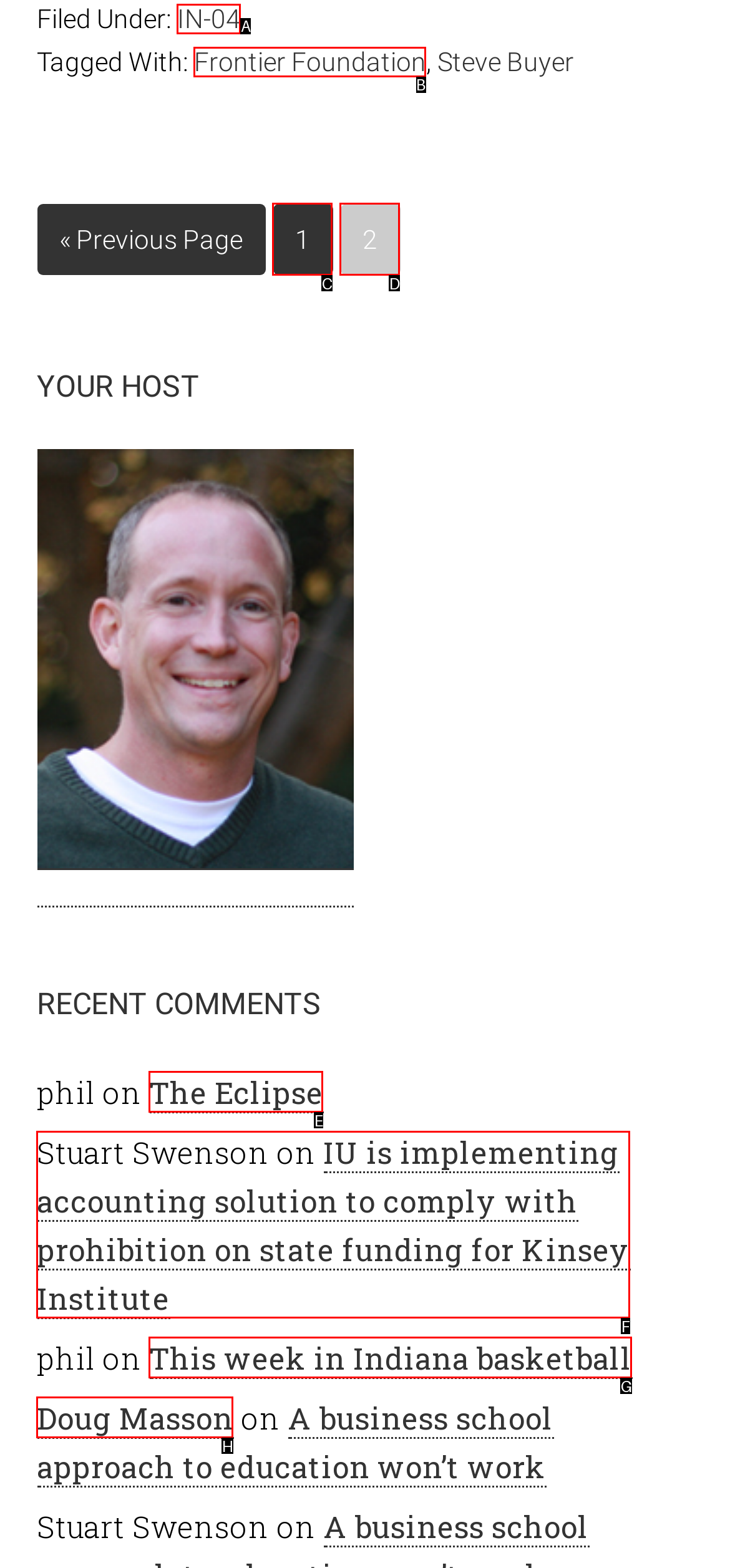Point out which HTML element you should click to fulfill the task: Visit the 'Frontier Foundation' page.
Provide the option's letter from the given choices.

B